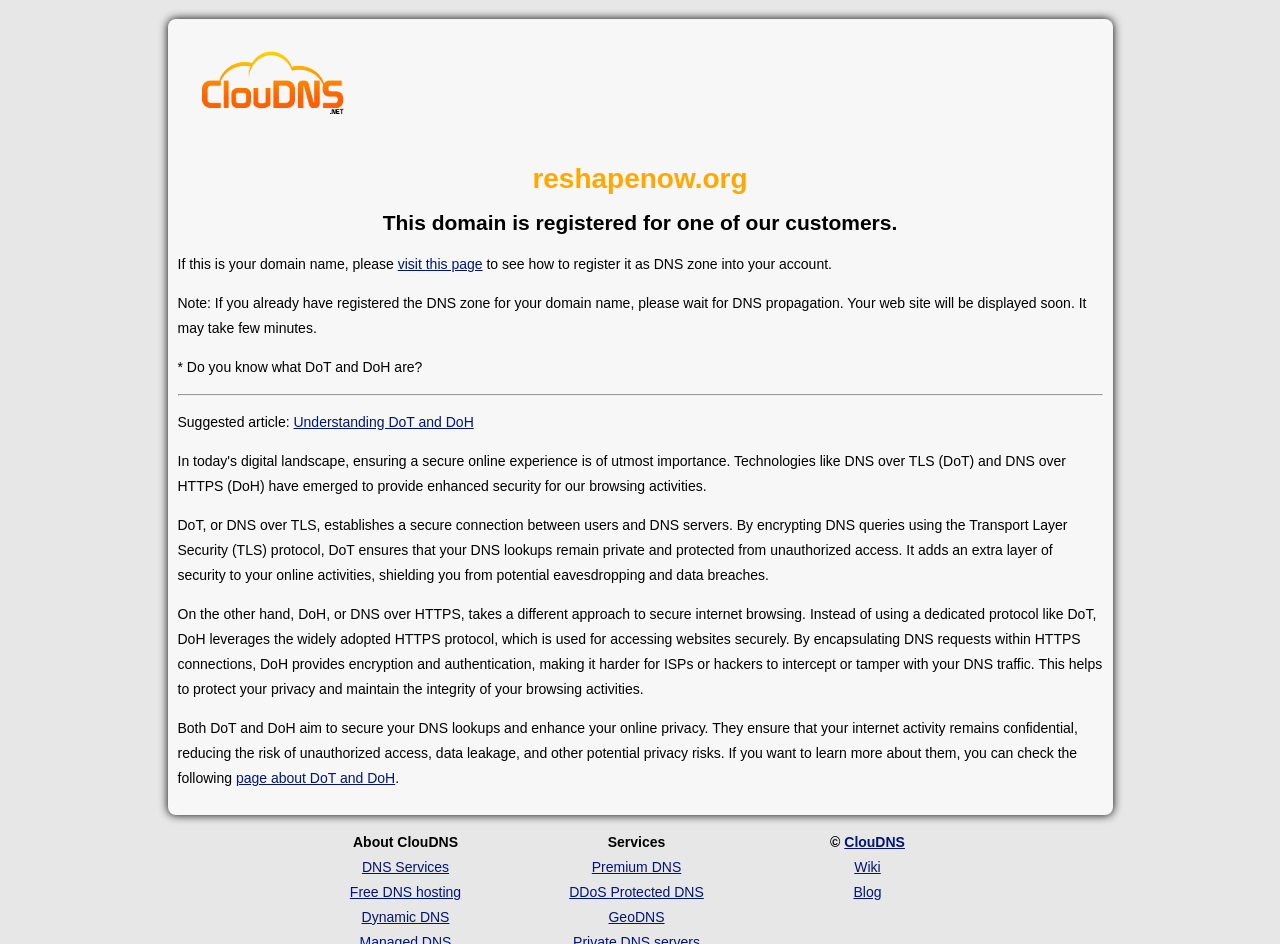Find the bounding box coordinates of the UI element according to this description: "Blog".

[0.667, 0.936, 0.689, 0.953]